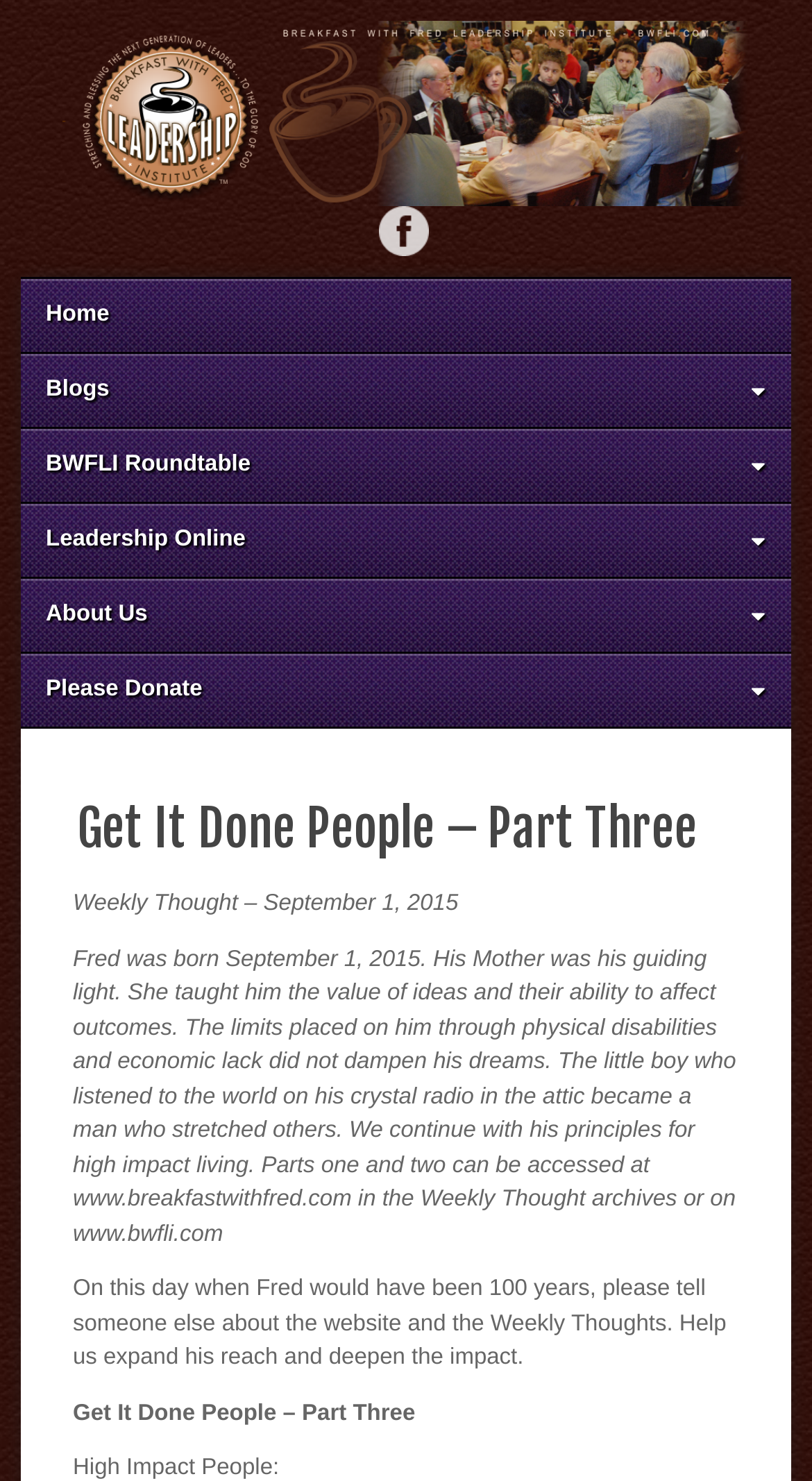Identify the bounding box coordinates of the HTML element based on this description: "title="BWFLI"".

[0.077, 0.066, 0.923, 0.086]